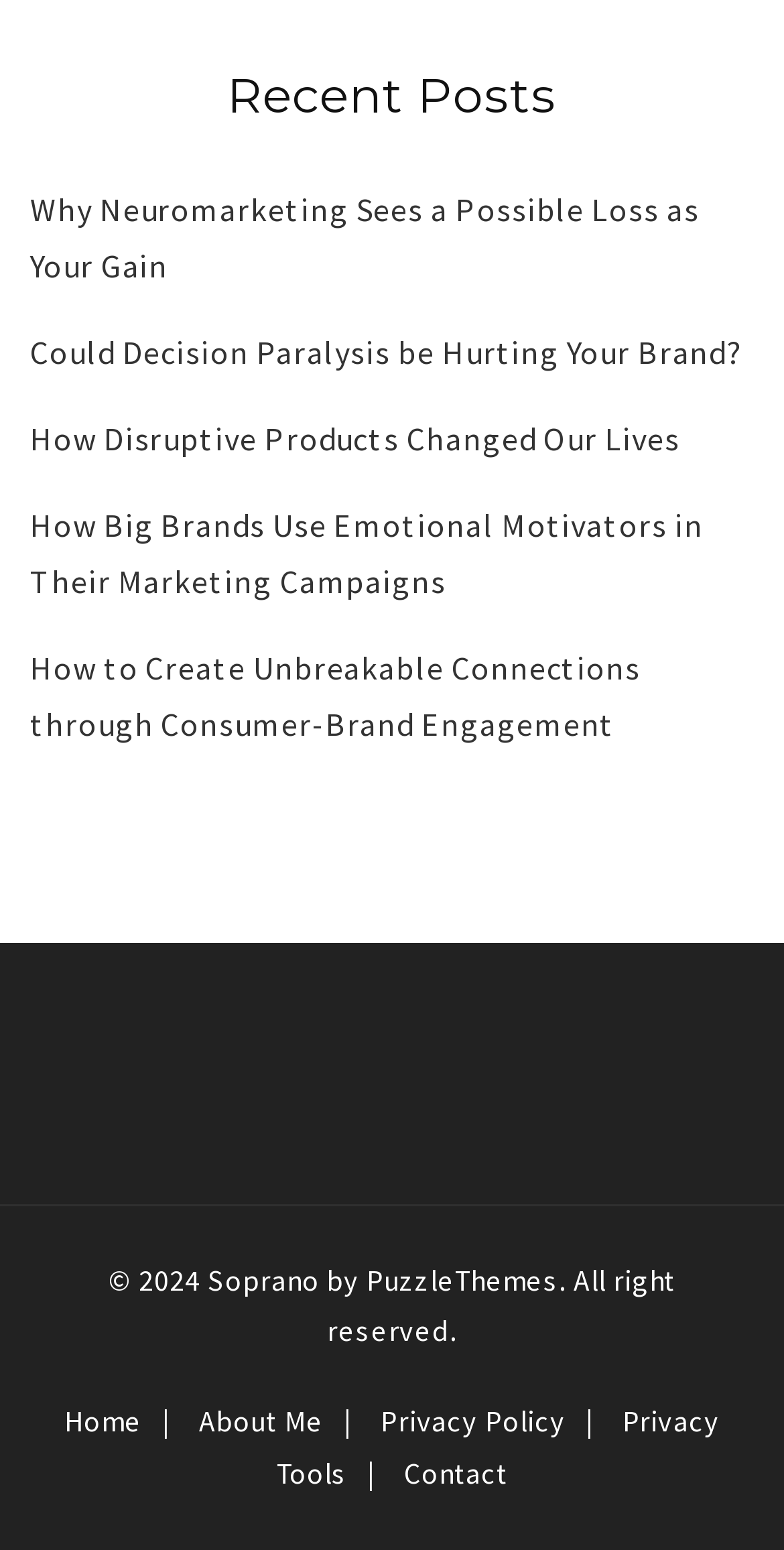Bounding box coordinates should be in the format (top-left x, top-left y, bottom-right x, bottom-right y) and all values should be floating point numbers between 0 and 1. Determine the bounding box coordinate for the UI element described as: alt="fb"

None